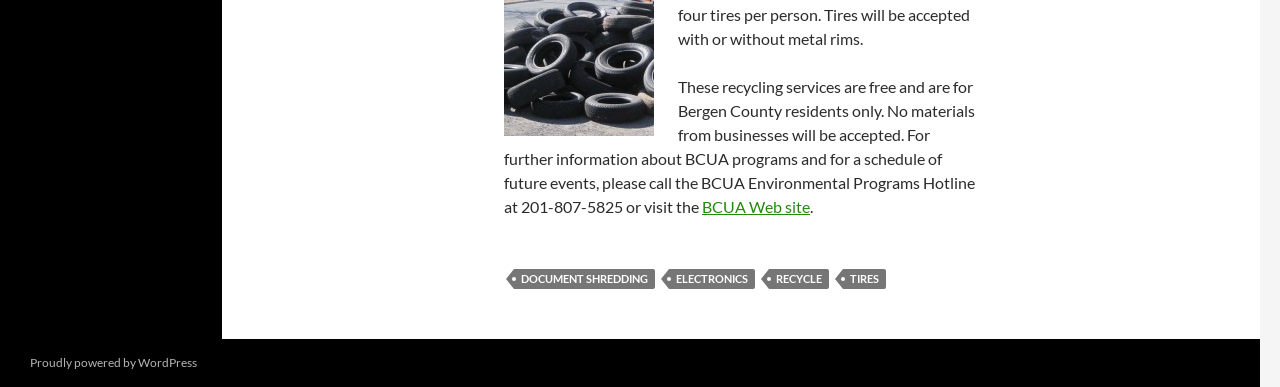What types of recycling services are provided?
Ensure your answer is thorough and detailed.

The types of recycling services can be found in the footer section of the webpage, which lists four links: 'DOCUMENT SHREDDING', 'ELECTRONICS', 'RECYCLE', and 'TIRES'.